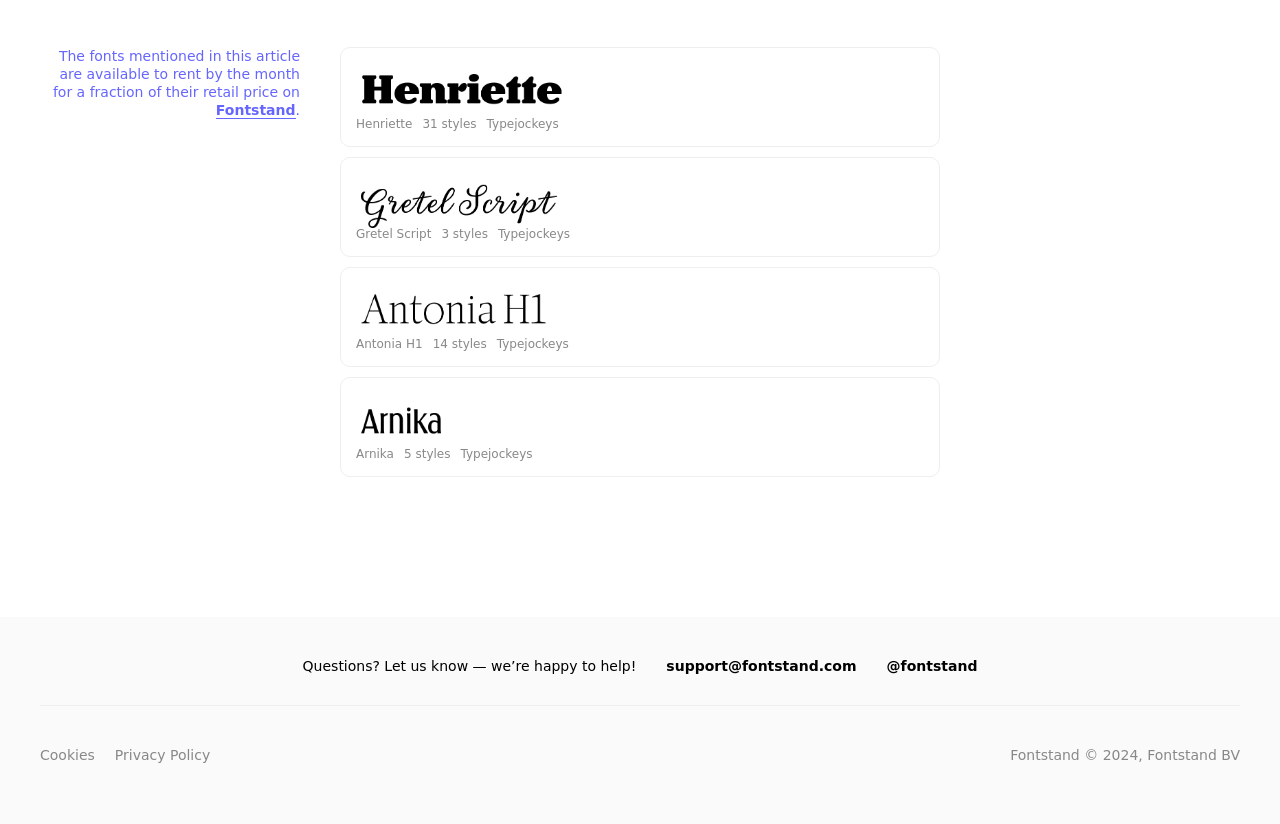Predict the bounding box coordinates of the area that should be clicked to accomplish the following instruction: "Follow Fontstand on social media". The bounding box coordinates should consist of four float numbers between 0 and 1, i.e., [left, top, right, bottom].

[0.693, 0.799, 0.764, 0.818]